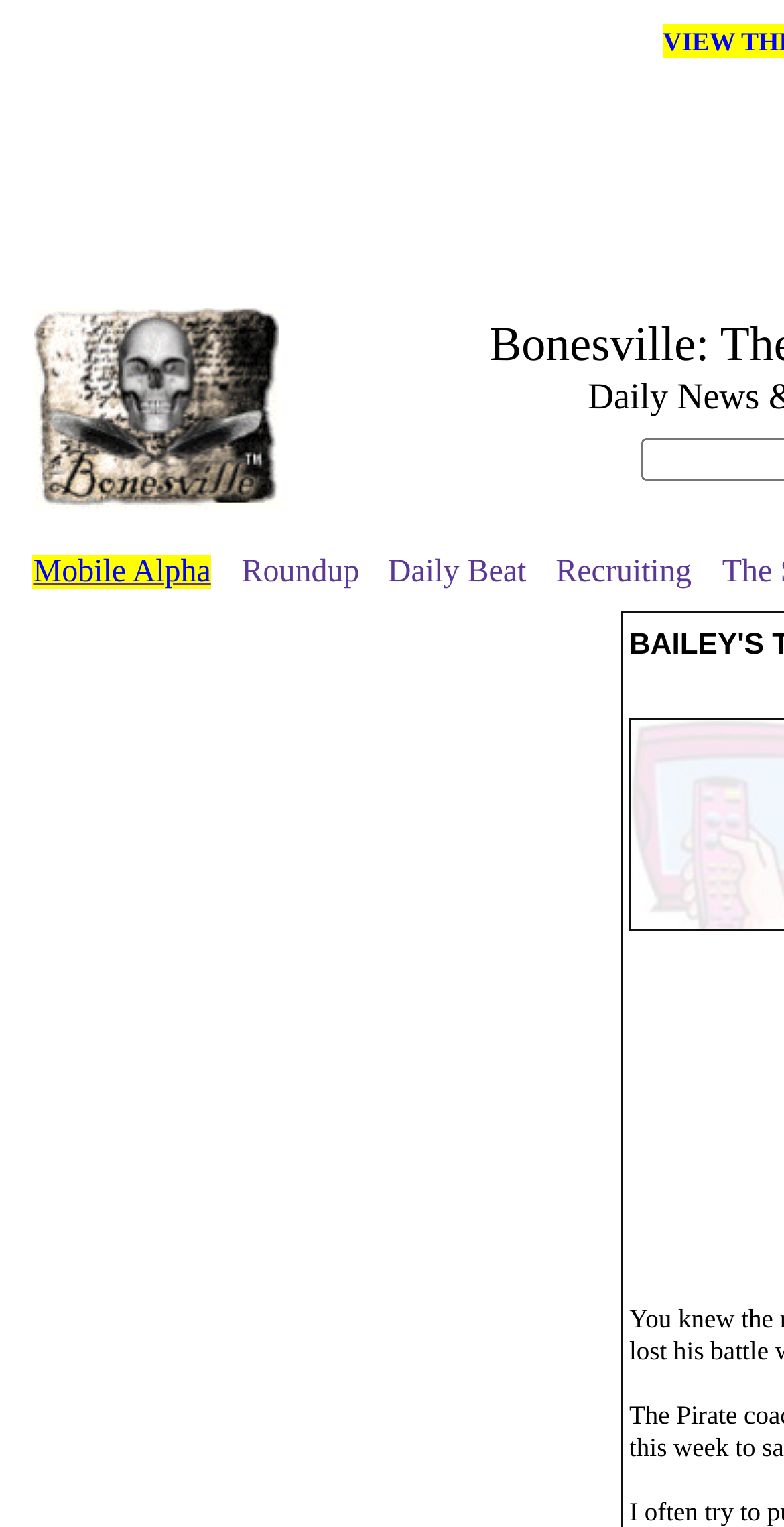For the following element description, predict the bounding box coordinates in the format (top-left x, top-left y, bottom-right x, bottom-right y). All values should be floating point numbers between 0 and 1. Description: Recruiting

[0.709, 0.363, 0.882, 0.386]